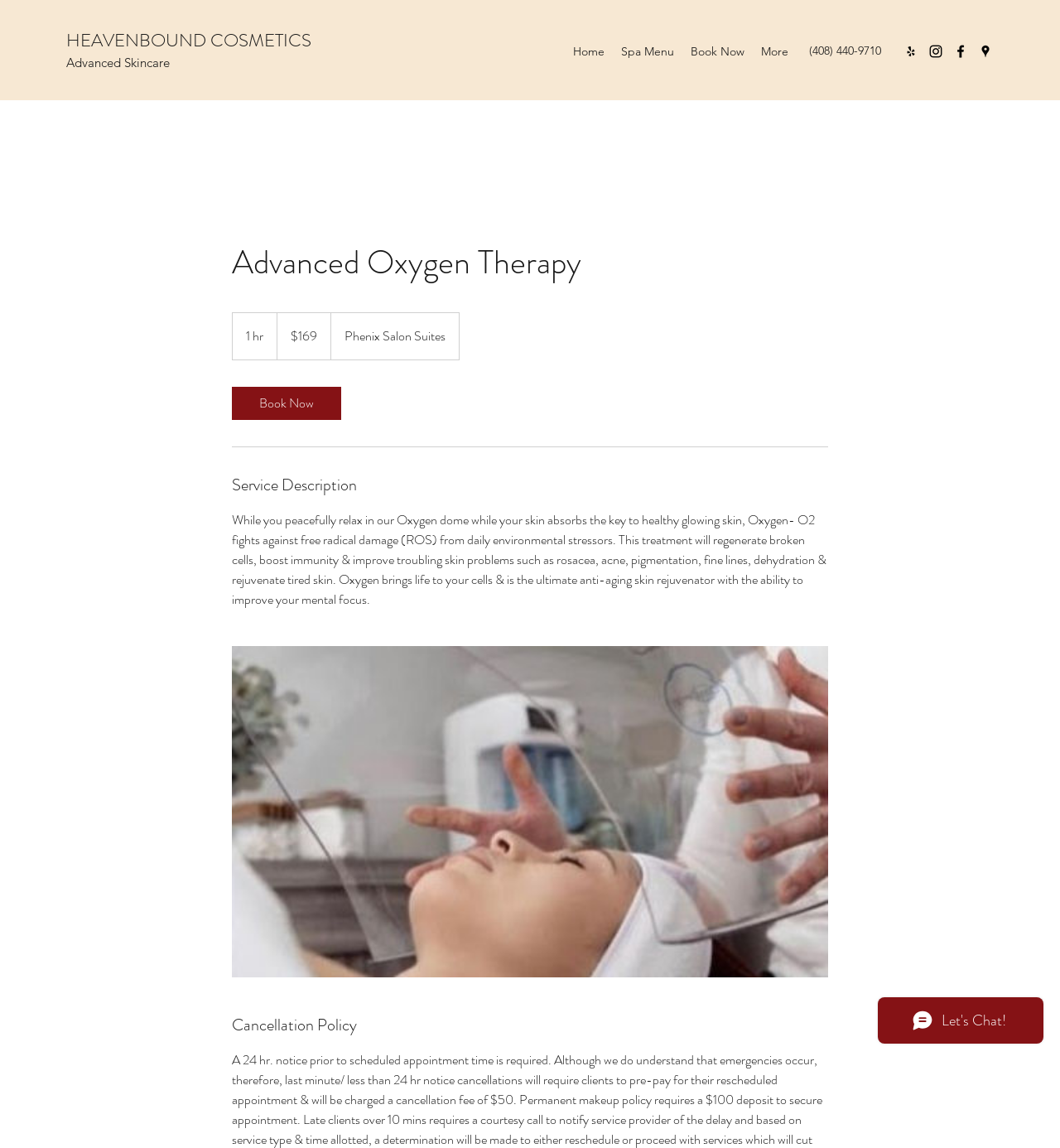Please identify the bounding box coordinates of the element on the webpage that should be clicked to follow this instruction: "View the spa menu". The bounding box coordinates should be given as four float numbers between 0 and 1, formatted as [left, top, right, bottom].

[0.578, 0.034, 0.644, 0.056]